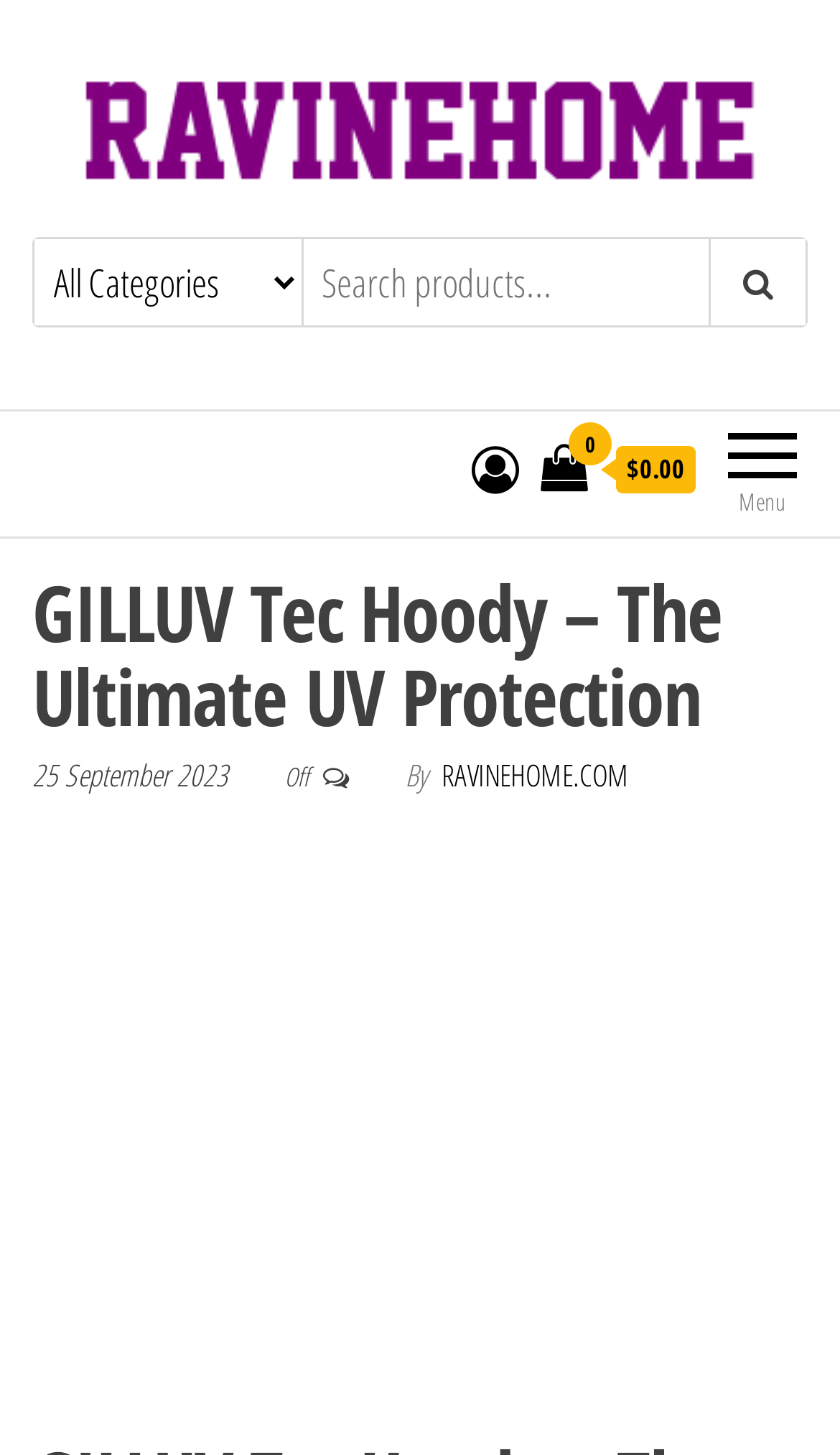Given the element description: "ravinehome.com", predict the bounding box coordinates of this UI element. The coordinates must be four float numbers between 0 and 1, given as [left, top, right, bottom].

[0.526, 0.518, 0.749, 0.546]